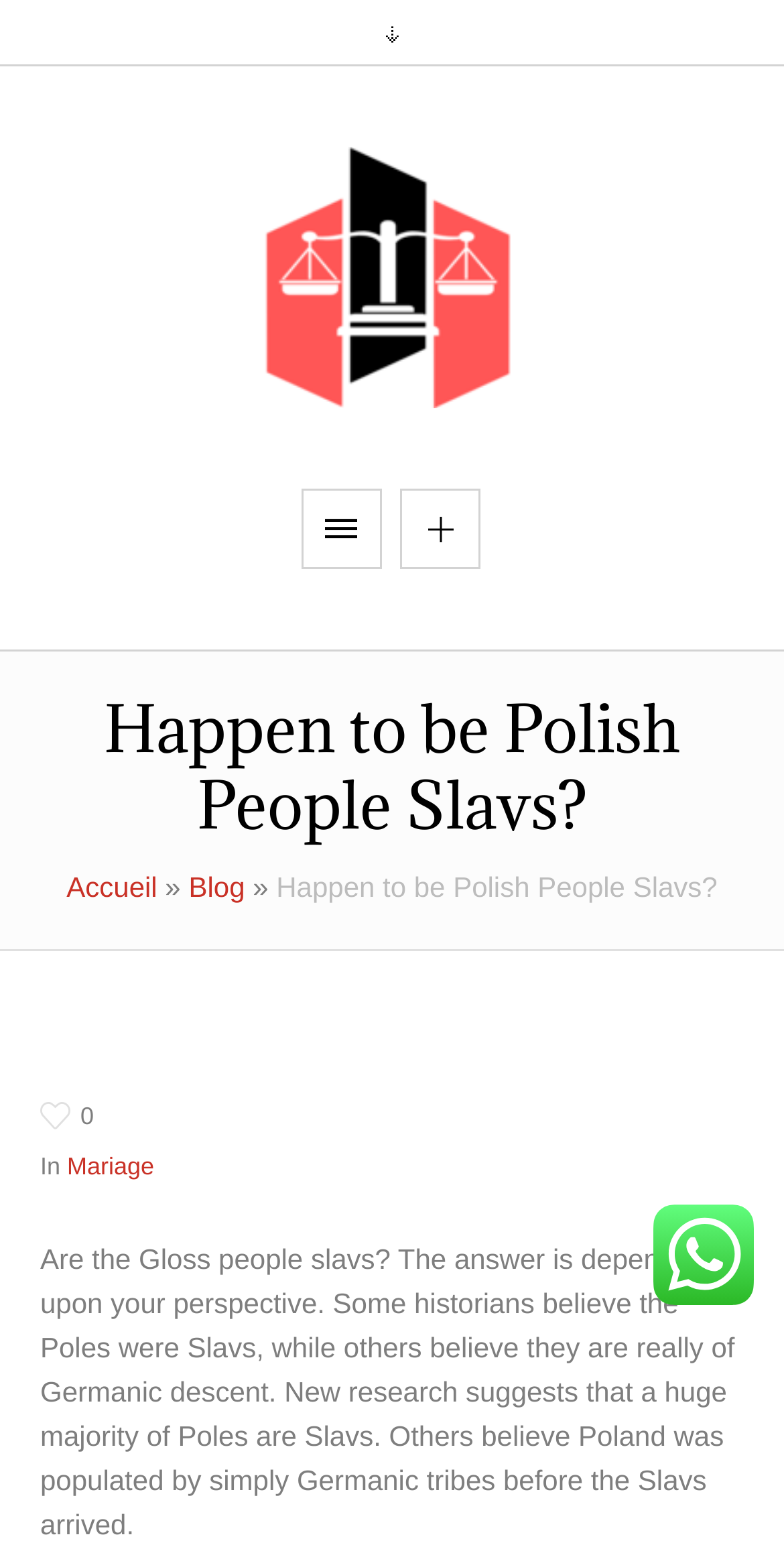Locate the UI element that matches the description Mariage in the webpage screenshot. Return the bounding box coordinates in the format (top-left x, top-left y, bottom-right x, bottom-right y), with values ranging from 0 to 1.

[0.085, 0.745, 0.197, 0.763]